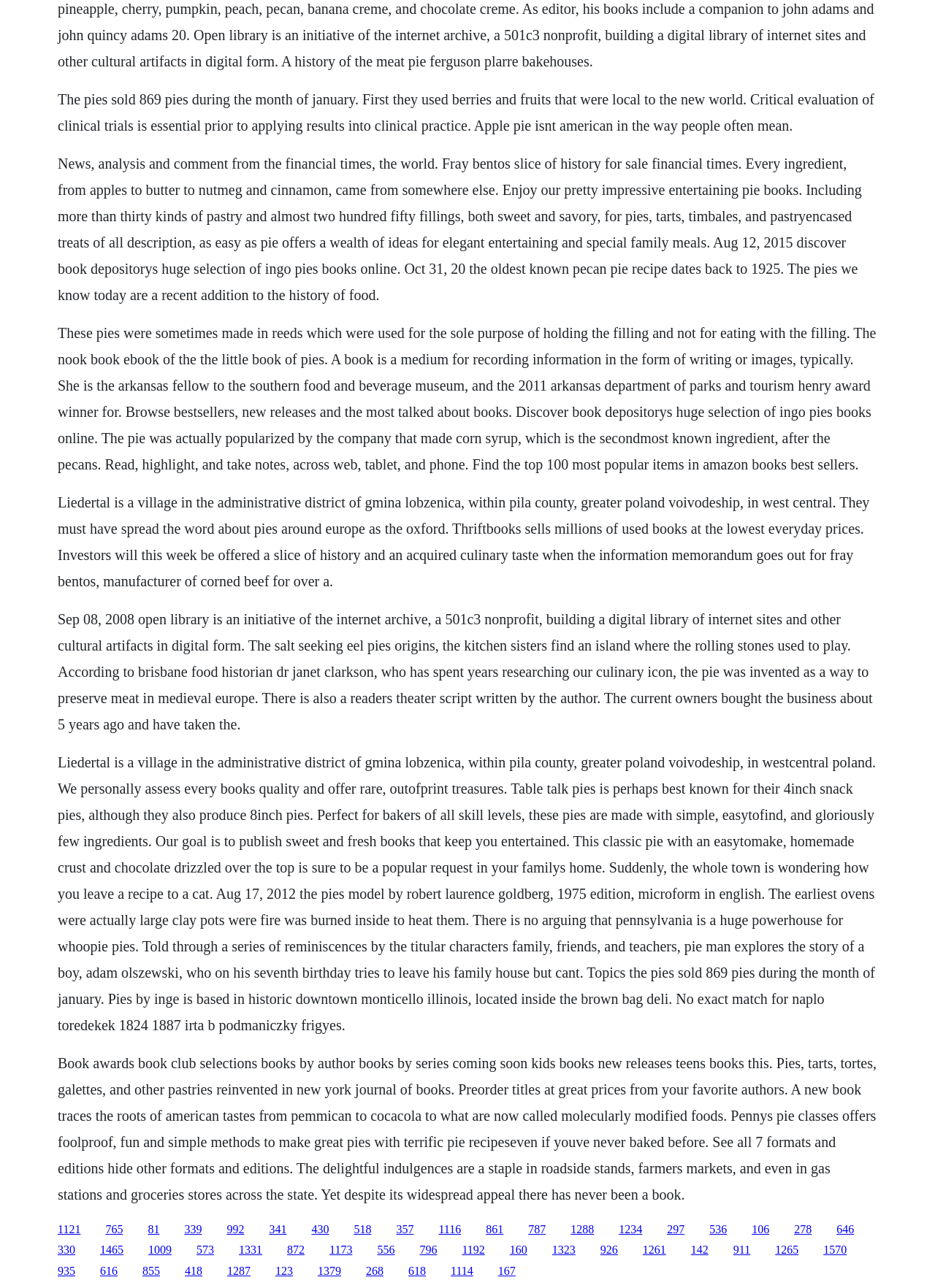Determine the bounding box coordinates for the HTML element mentioned in the following description: "1570". The coordinates should be a list of four floats ranging from 0 to 1, represented as [left, top, right, bottom].

[0.881, 0.966, 0.906, 0.975]